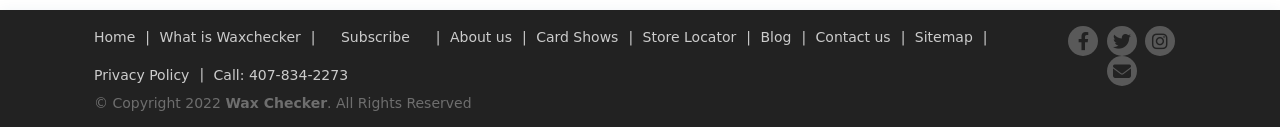Kindly determine the bounding box coordinates of the area that needs to be clicked to fulfill this instruction: "Learn about Waxchecker".

[0.125, 0.233, 0.235, 0.343]